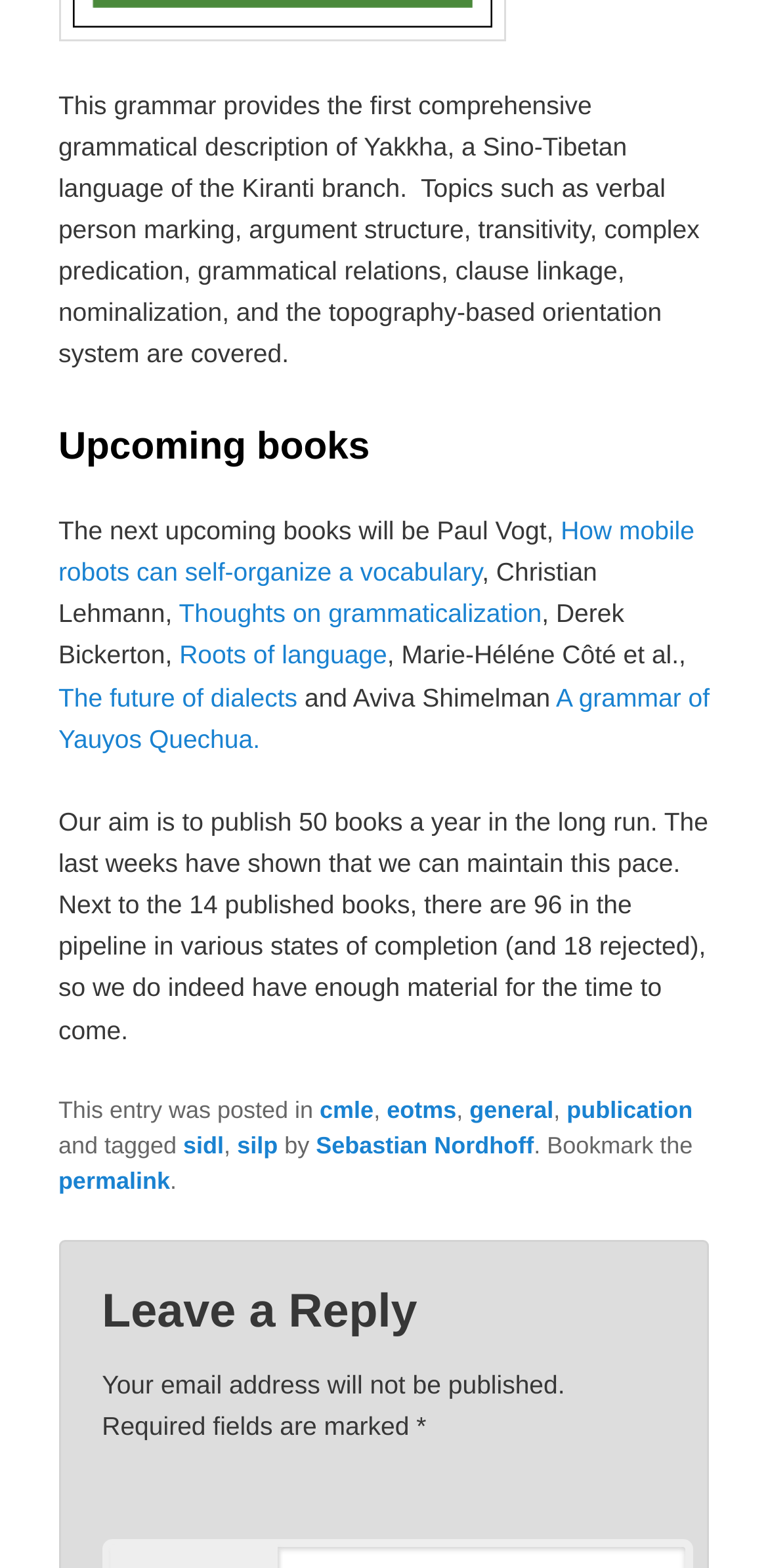Locate the bounding box of the UI element based on this description: "permalink". Provide four float numbers between 0 and 1 as [left, top, right, bottom].

[0.076, 0.744, 0.221, 0.762]